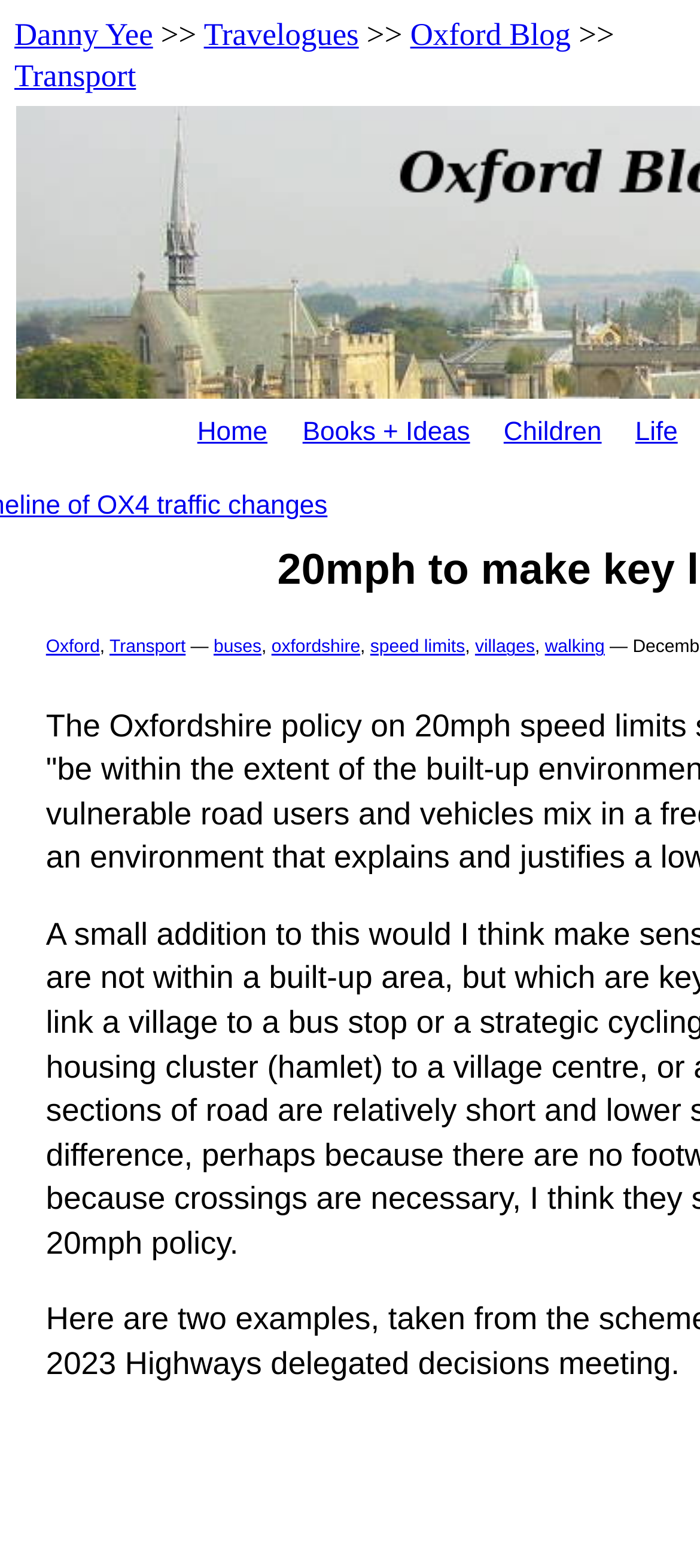Please indicate the bounding box coordinates of the element's region to be clicked to achieve the instruction: "read about Transport". Provide the coordinates as four float numbers between 0 and 1, i.e., [left, top, right, bottom].

[0.021, 0.037, 0.194, 0.059]